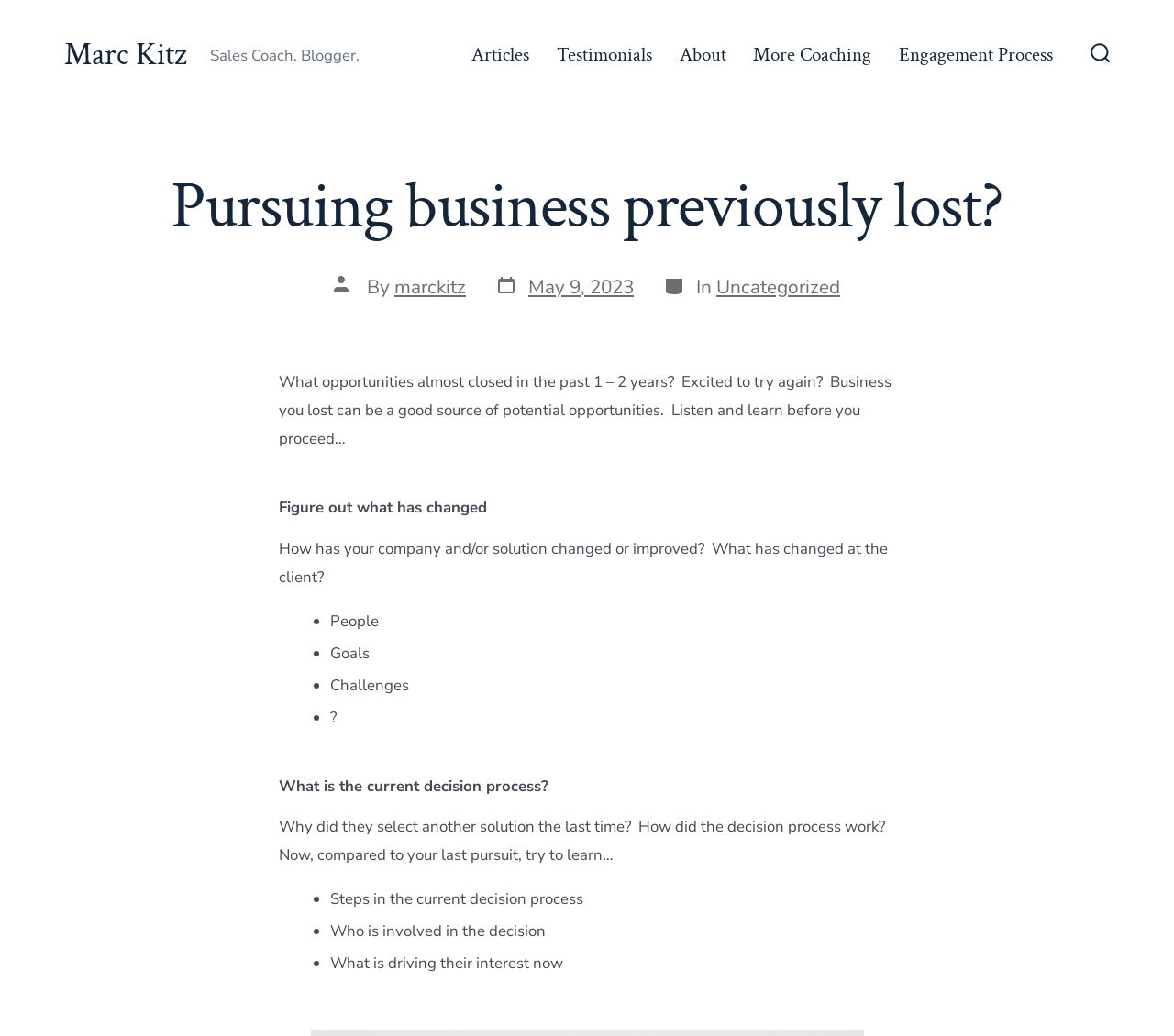Can you find the bounding box coordinates of the area I should click to execute the following instruction: "Visit Marc Kitz's homepage"?

[0.055, 0.036, 0.159, 0.07]